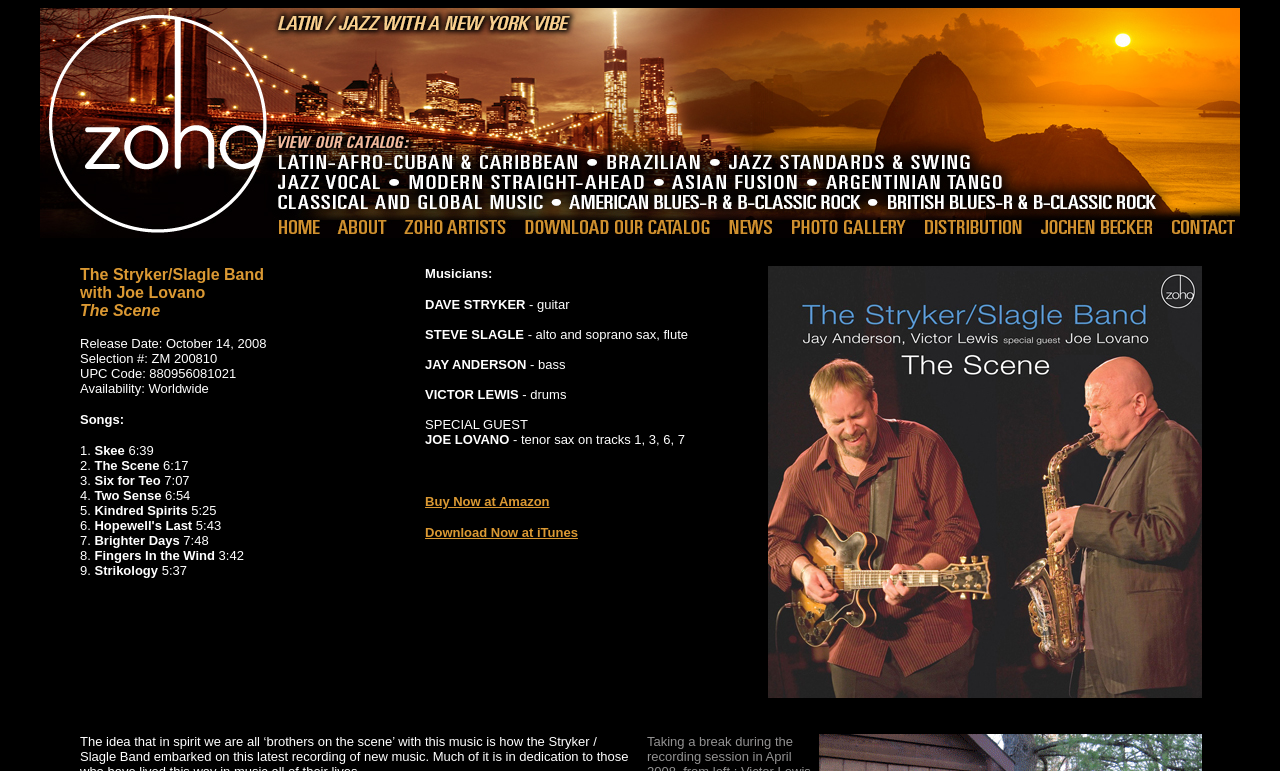Using the details in the image, give a detailed response to the question below:
Who is the special guest on tracks 1, 3, 6, and 7?

The question asks for the special guest on specific tracks. By examining the webpage, we can find the information about the musicians in the table. The special guest is mentioned as 'SPECIAL GUEST JOE LOVANO - tenor sax on tracks 1, 3, 6, 7'. Therefore, the answer is 'JOE LOVANO'.